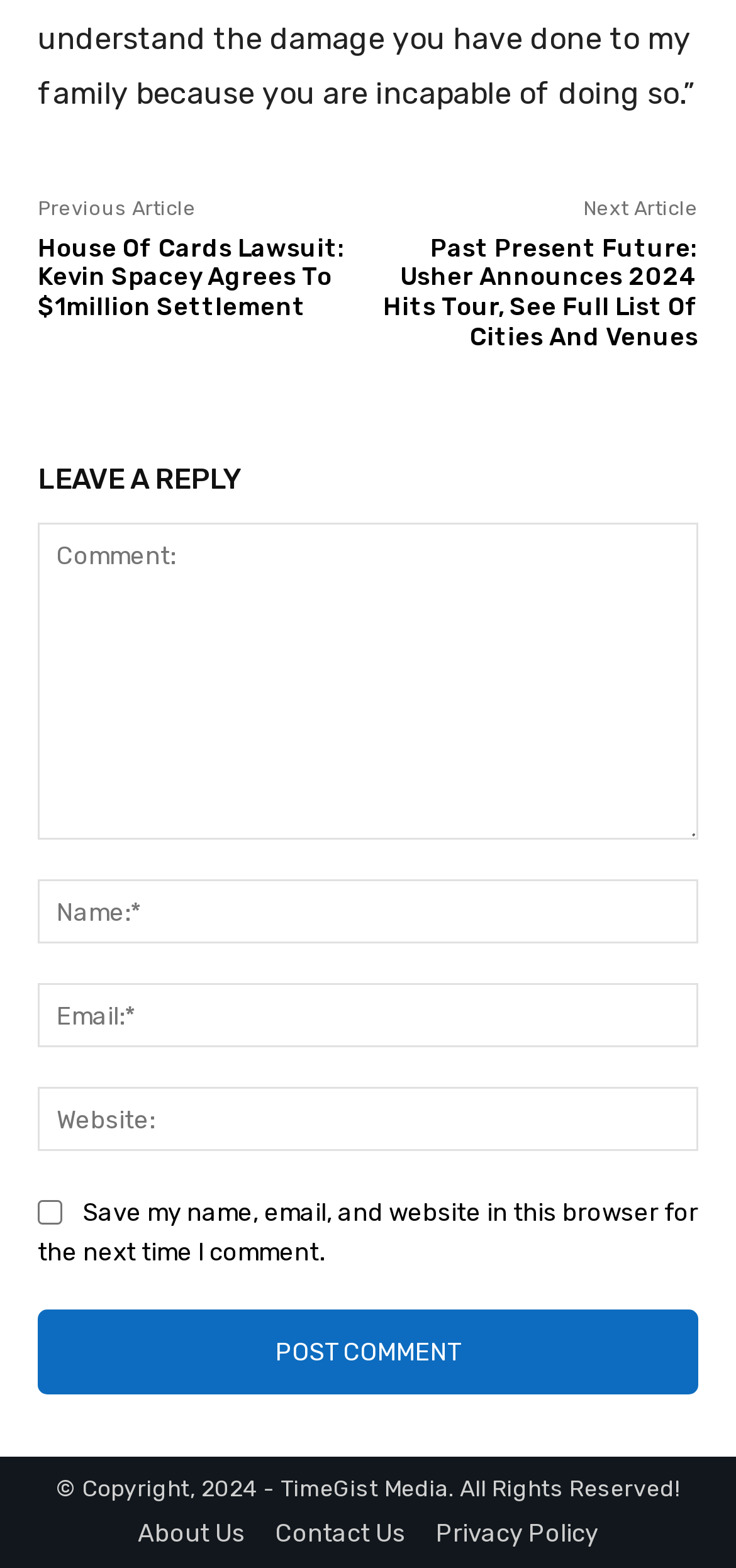Please find the bounding box coordinates of the element that you should click to achieve the following instruction: "click here for local information". The coordinates should be presented as four float numbers between 0 and 1: [left, top, right, bottom].

None